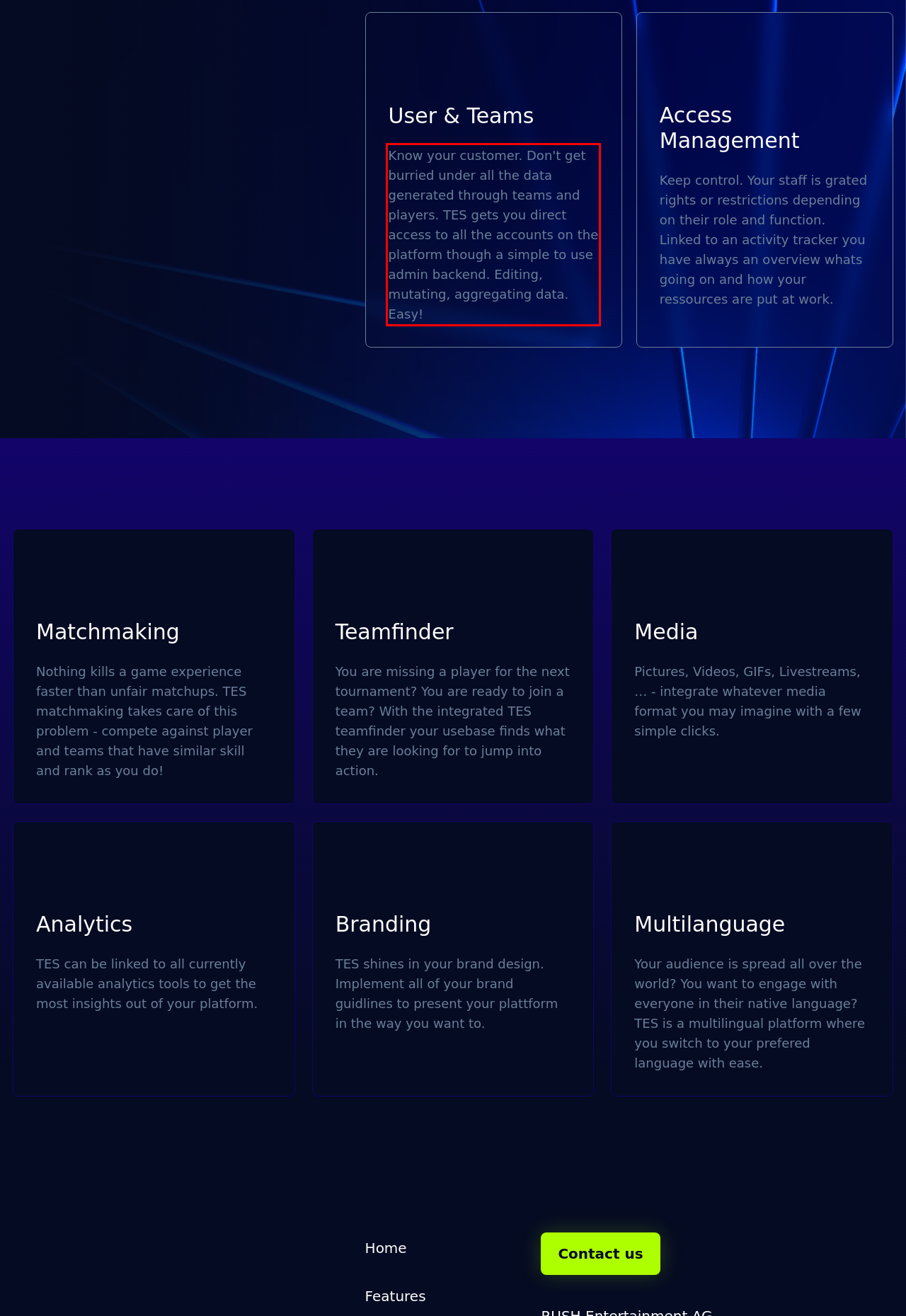Identify the red bounding box in the webpage screenshot and perform OCR to generate the text content enclosed.

Know your customer. Don't get burried under all the data generated through teams and players. TES gets you direct access to all the accounts on the platform though a simple to use admin backend. Editing, mutating, aggregating data. Easy!